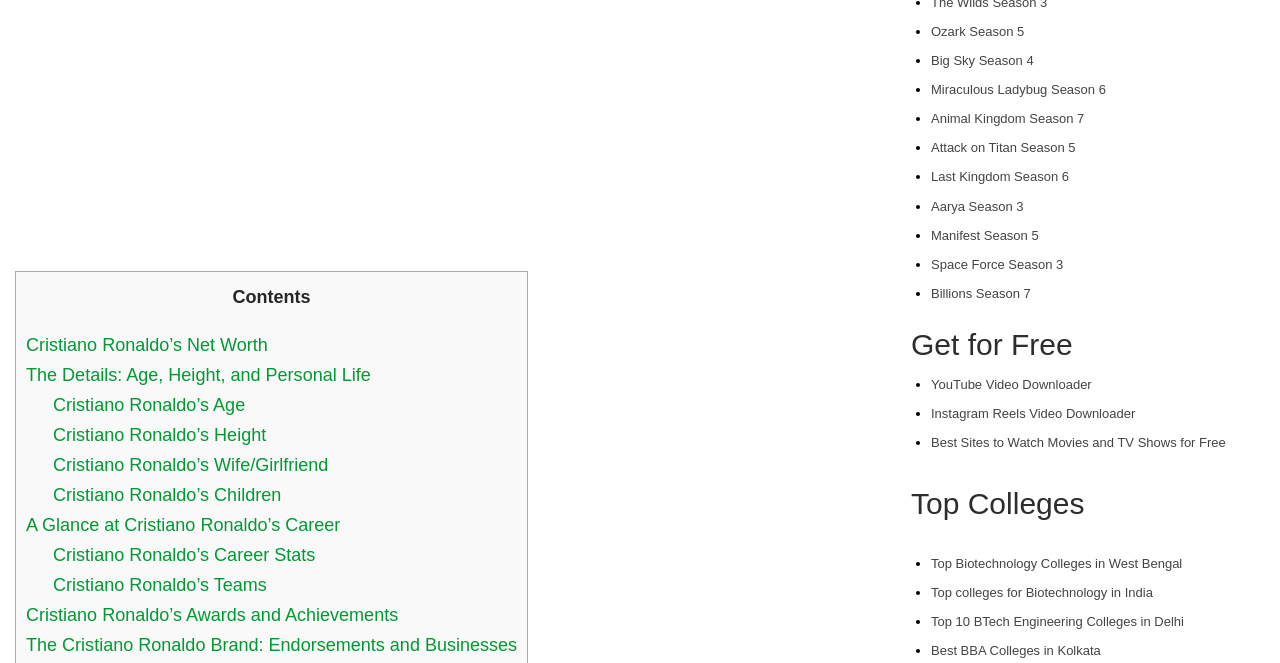Identify the bounding box coordinates of the clickable section necessary to follow the following instruction: "Click Cristiano Ronaldo’s Net Worth". The coordinates should be presented as four float numbers from 0 to 1, i.e., [left, top, right, bottom].

[0.02, 0.505, 0.209, 0.535]